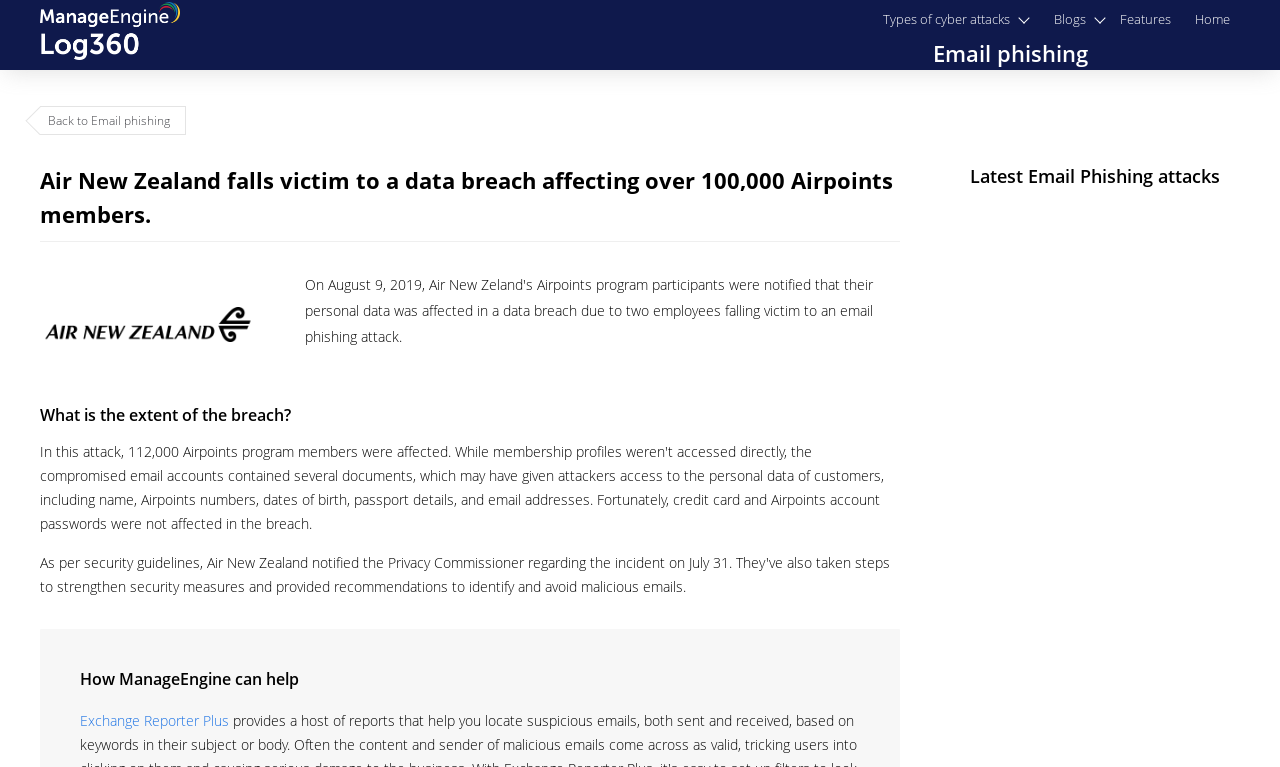Refer to the image and provide an in-depth answer to the question: 
What are some examples of recent email phishing attacks?

The webpage lists several examples of recent email phishing attacks, including attacks on universities in the US, Canada, and Southeast Asia, Instagram, Memorial Hospital, Gulfport, and others.